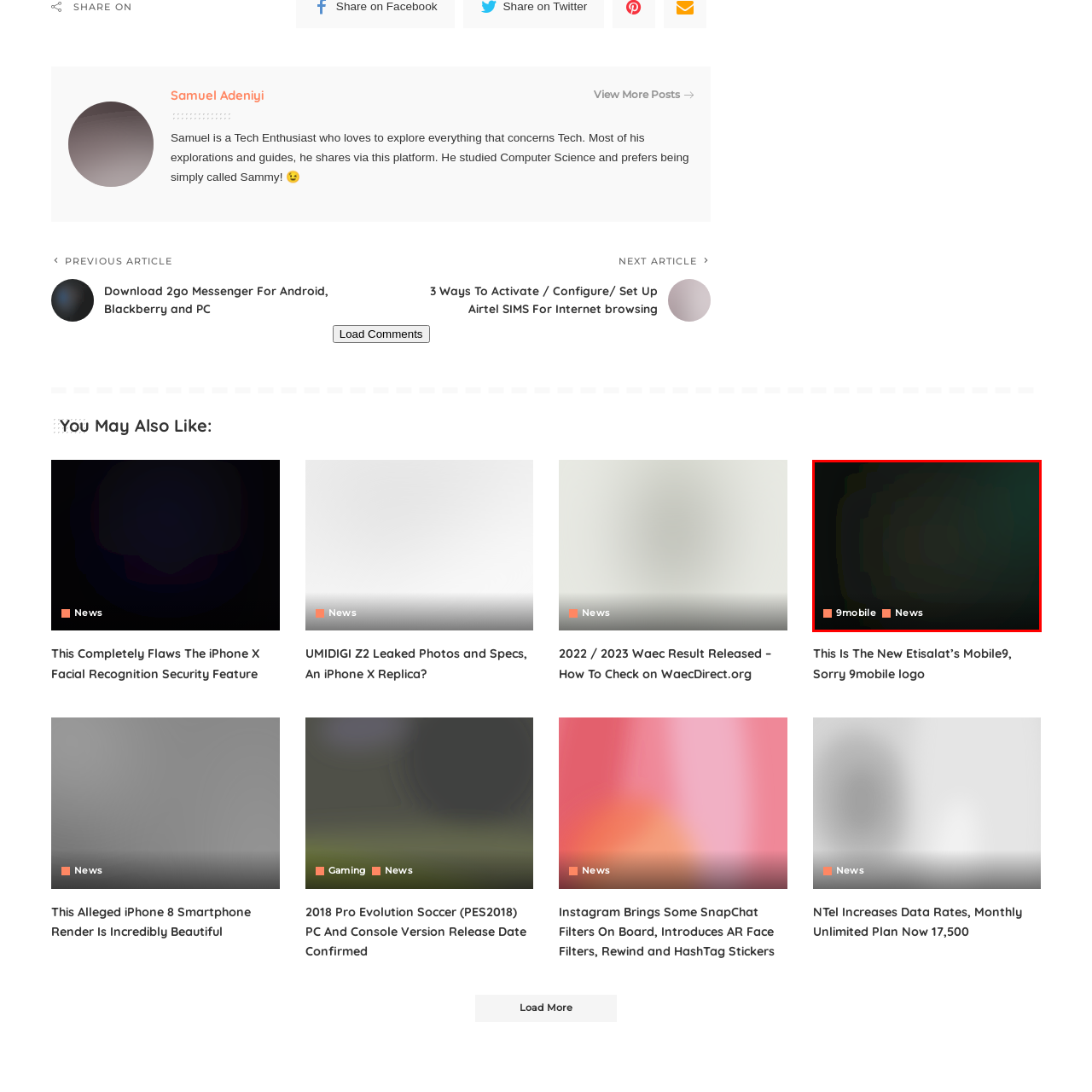Thoroughly describe the content of the image found within the red border.

The image features the logo of 9mobile, a telecommunications company formerly known as Etisalat Nigeria. This logo is set against a dark gradient background, giving it a modern and professional appearance. Accompanying the logo is a designation indicating its relevance to news, highlighting the company's engagement in industry updates and communications. The visual design emphasizes 9mobile's branding while underscoring its connection to current events and information dissemination in the tech and telecommunications sectors.